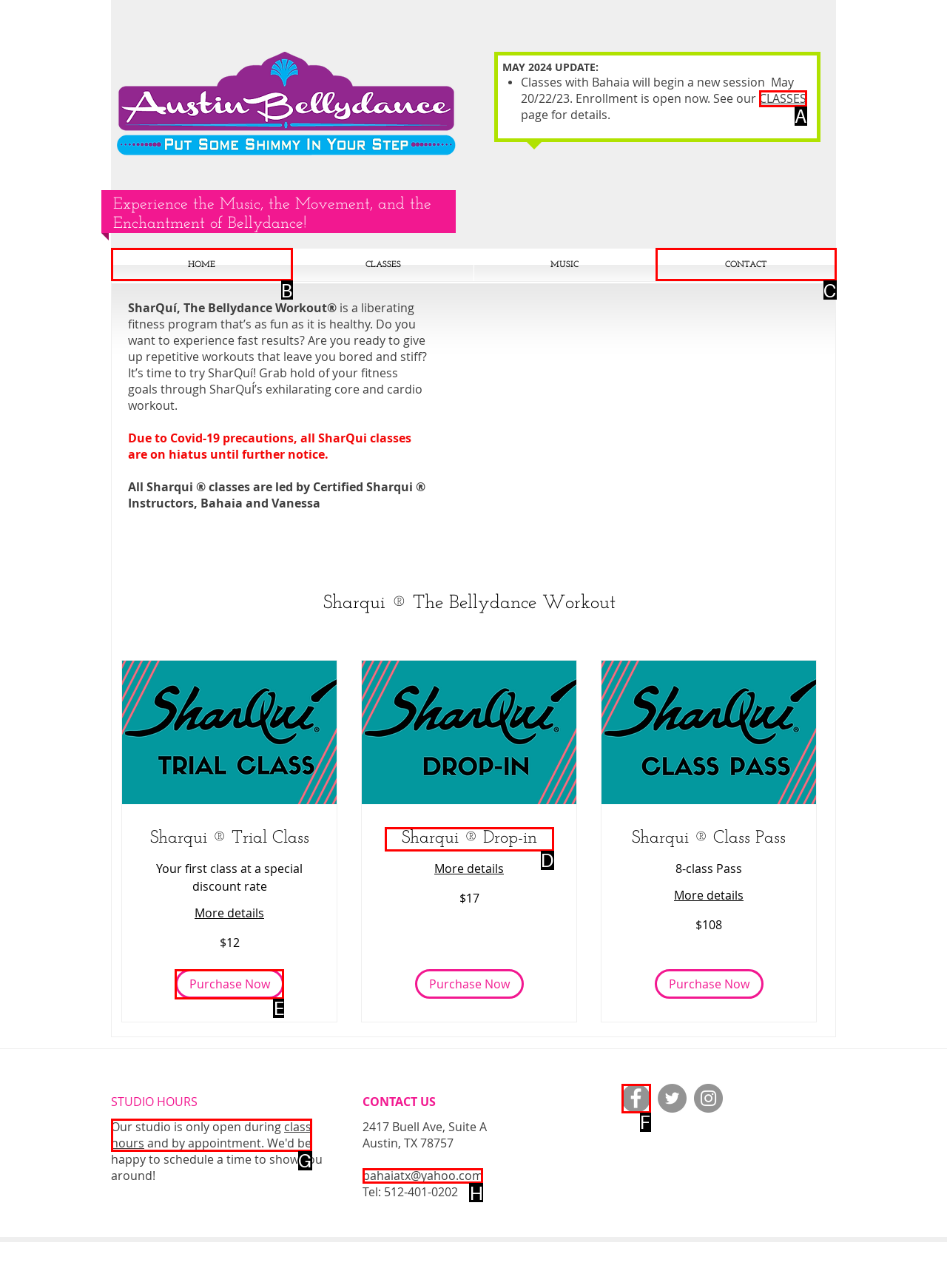Indicate the HTML element to be clicked to accomplish this task: Visit OffiDocs Respond using the letter of the correct option.

None